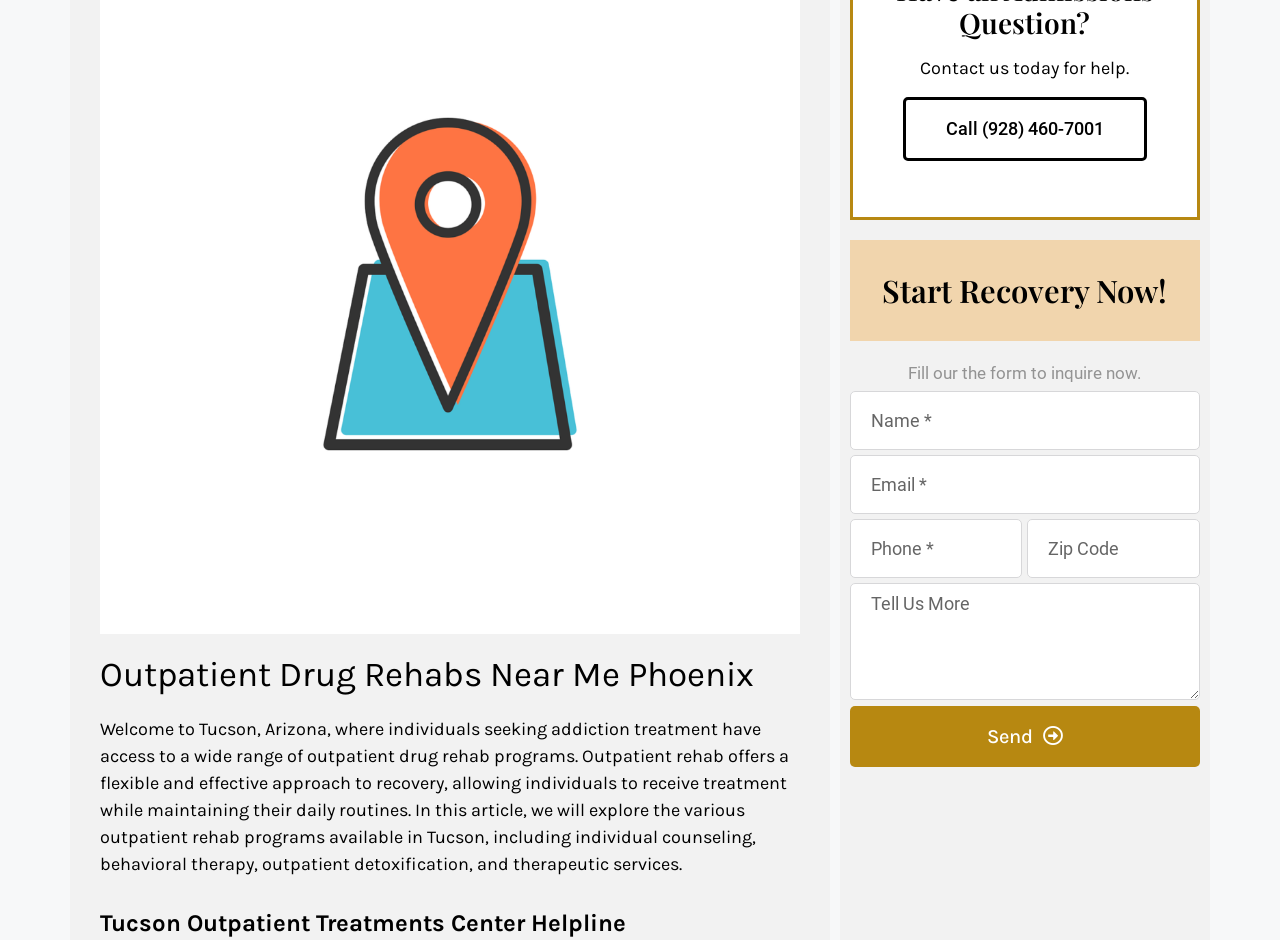Using the format (top-left x, top-left y, bottom-right x, bottom-right y), provide the bounding box coordinates for the described UI element. All values should be floating point numbers between 0 and 1: name="form_fields[message]" placeholder="Tell Us More"

[0.664, 0.621, 0.937, 0.745]